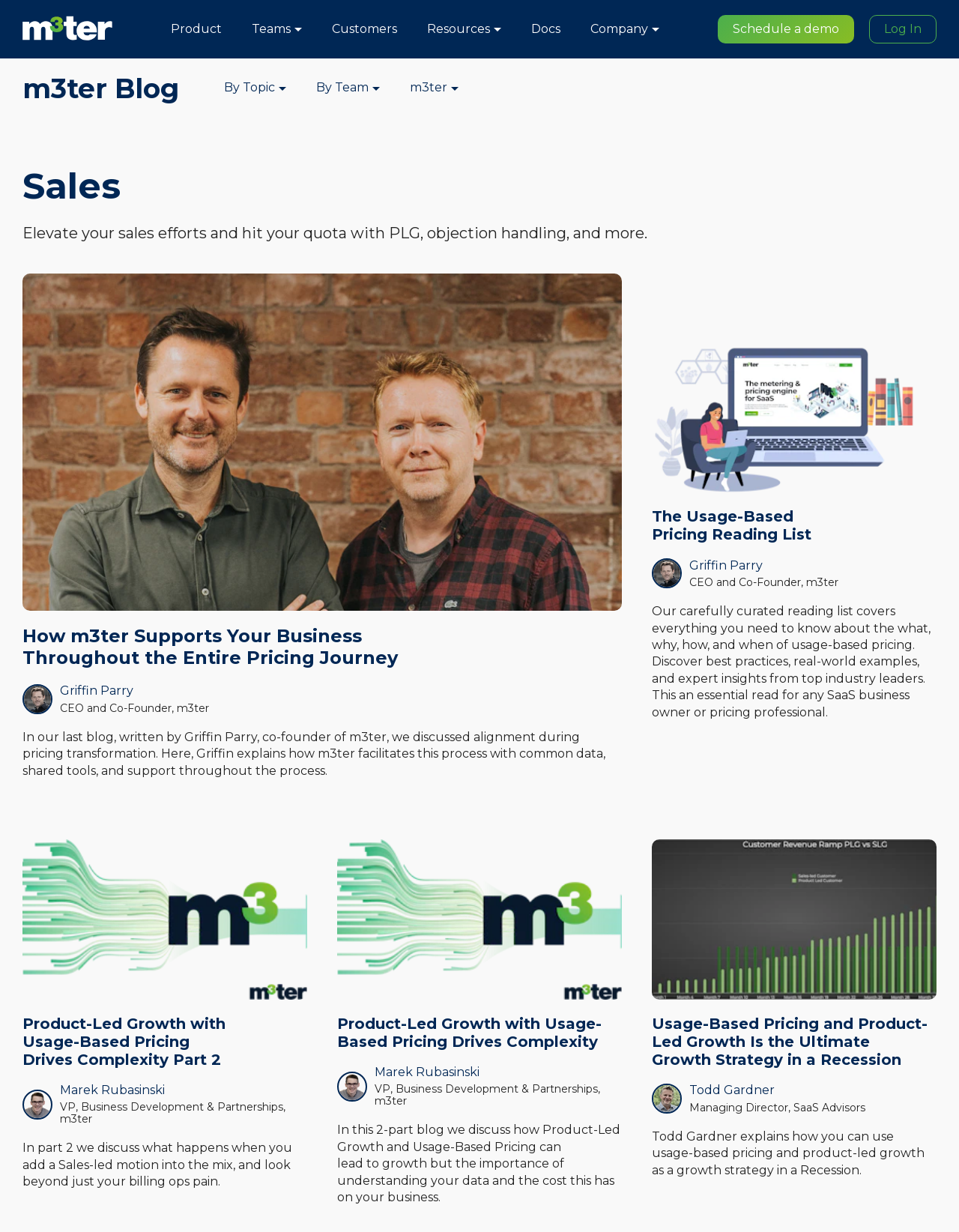Explain the webpage's layout and main content in detail.

This webpage is a blog page focused on sales, with a prominent heading "Sales" at the top. The page is divided into several sections, each featuring a blog post or article related to sales.

At the top of the page, there is a navigation menu with links to "Product", "Customers", "Resources", "Docs", and "Company". On the right side of the navigation menu, there are two calls-to-action: "Schedule a demo" and "Log In".

Below the navigation menu, there is a brief introduction to the sales blog, followed by a heading "How m3ter Supports Your Business Throughout the Entire Pricing Journey". This section features a link to a blog post with the same title, along with a brief summary of the post.

The main content of the page is a list of blog posts, each with a heading, a brief summary, and a link to read more. The blog posts are arranged in a vertical column, with the most recent post at the top. Each post has a heading, a brief summary, and a link to read more. Some posts also feature an image or a link to an author's profile.

The blog posts cover various topics related to sales, including product-led growth, usage-based pricing, and sales strategies in a recession. The posts are written by different authors, including Griffin Parry, Marek Rubasinski, and Todd Gardner.

Throughout the page, there are several images, including logos, author profiles, and blog post headers. The images are scattered throughout the page, often accompanying the blog post summaries.